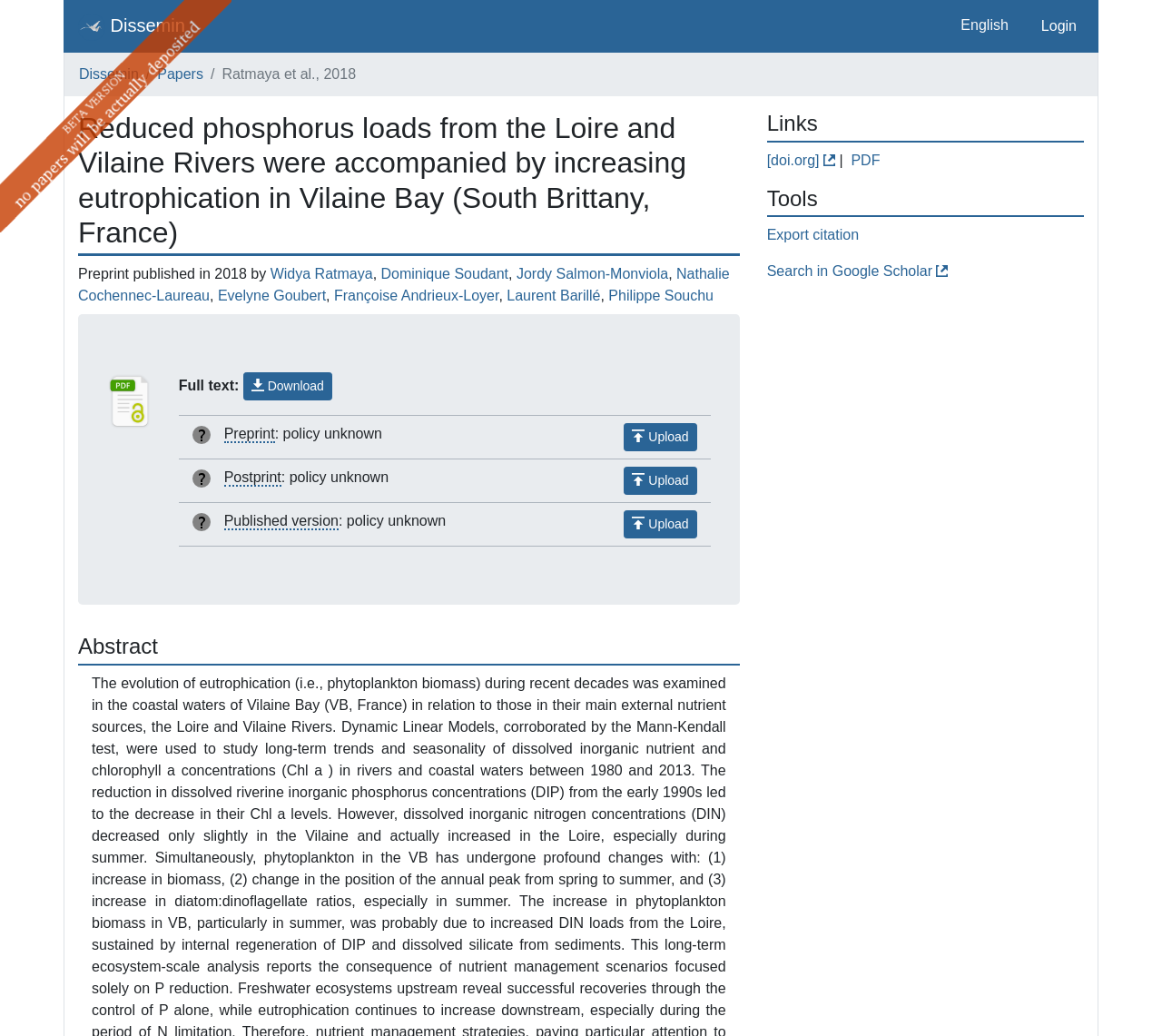Identify the bounding box of the UI component described as: "Upload".

[0.537, 0.493, 0.6, 0.52]